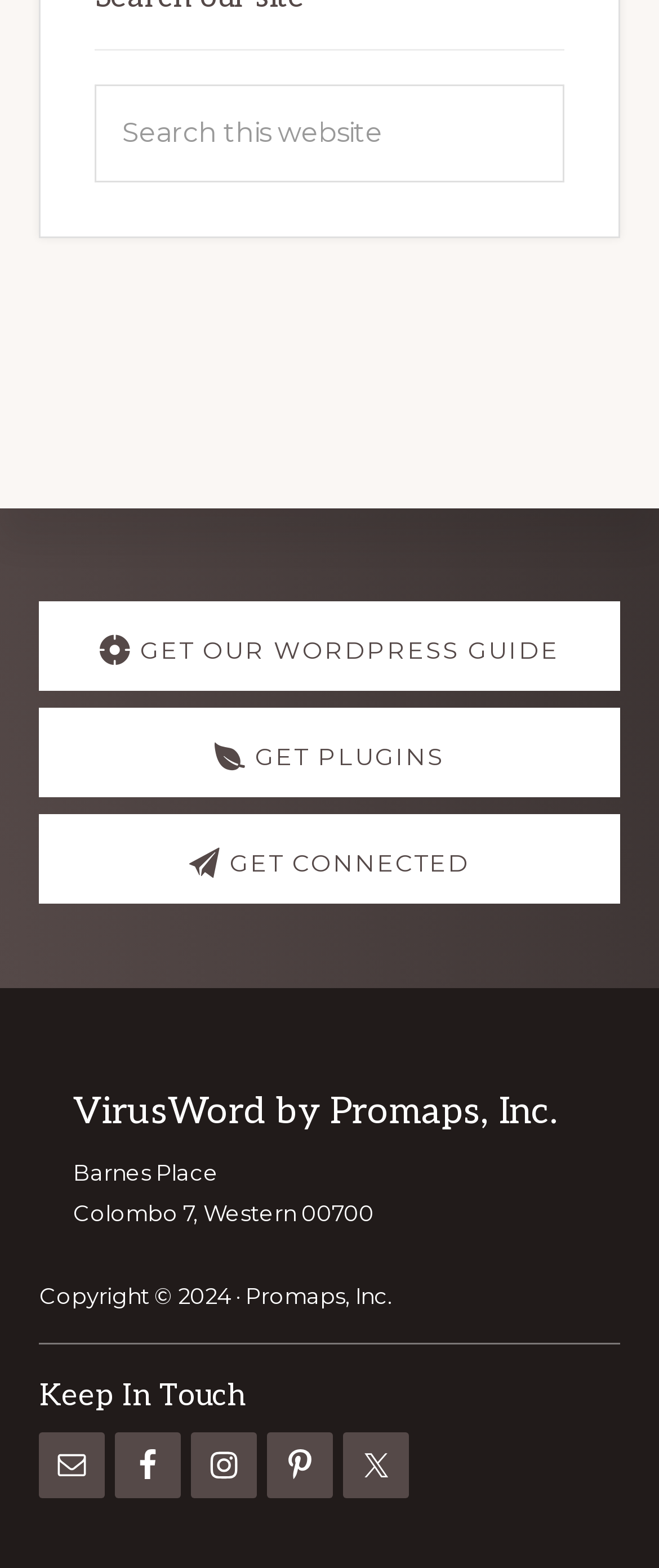Find the bounding box coordinates of the element you need to click on to perform this action: 'view the image of gavel on top of money'. The coordinates should be represented by four float values between 0 and 1, in the format [left, top, right, bottom].

None